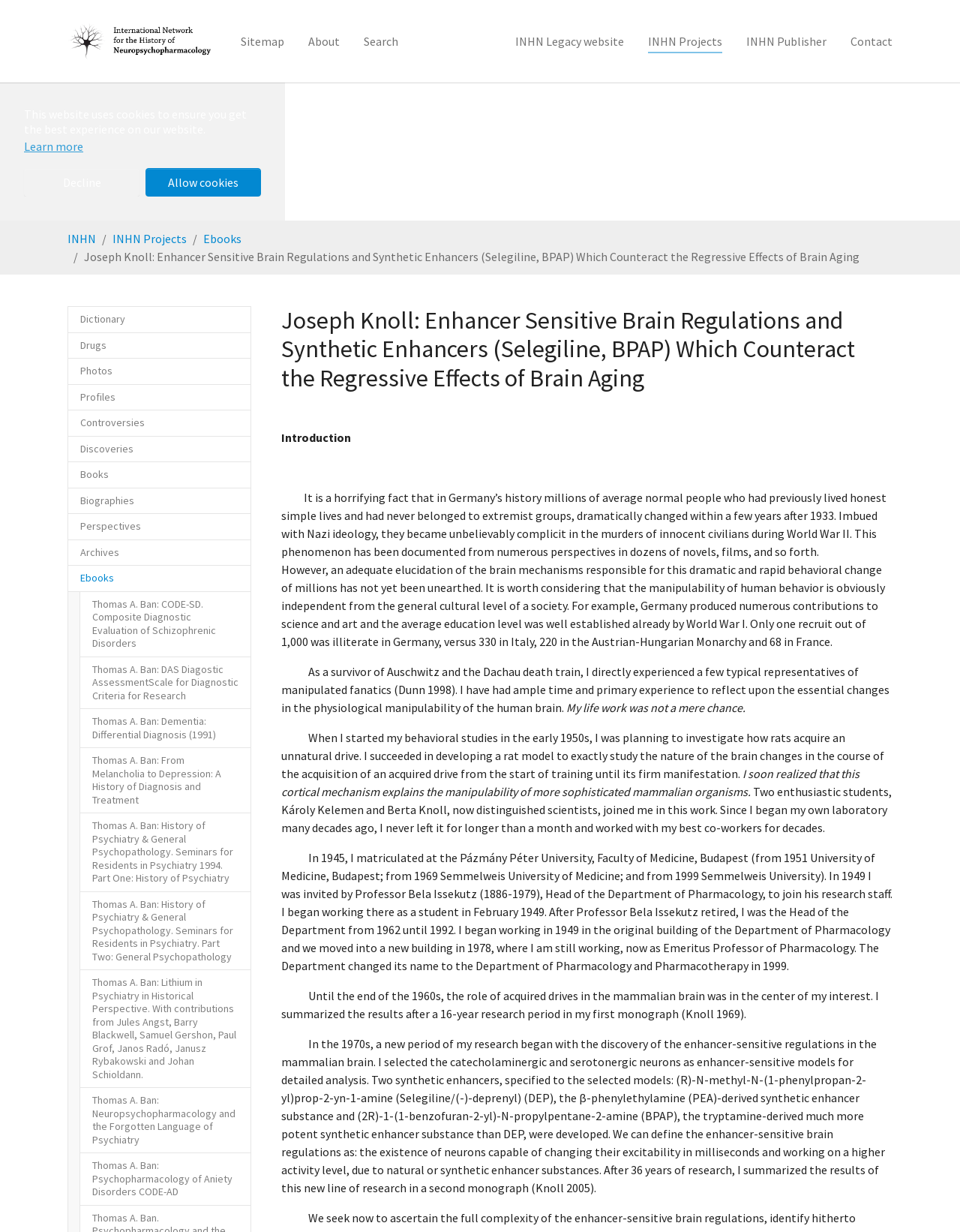Using the provided element description: "Contact", determine the bounding box coordinates of the corresponding UI element in the screenshot.

[0.873, 0.021, 0.942, 0.046]